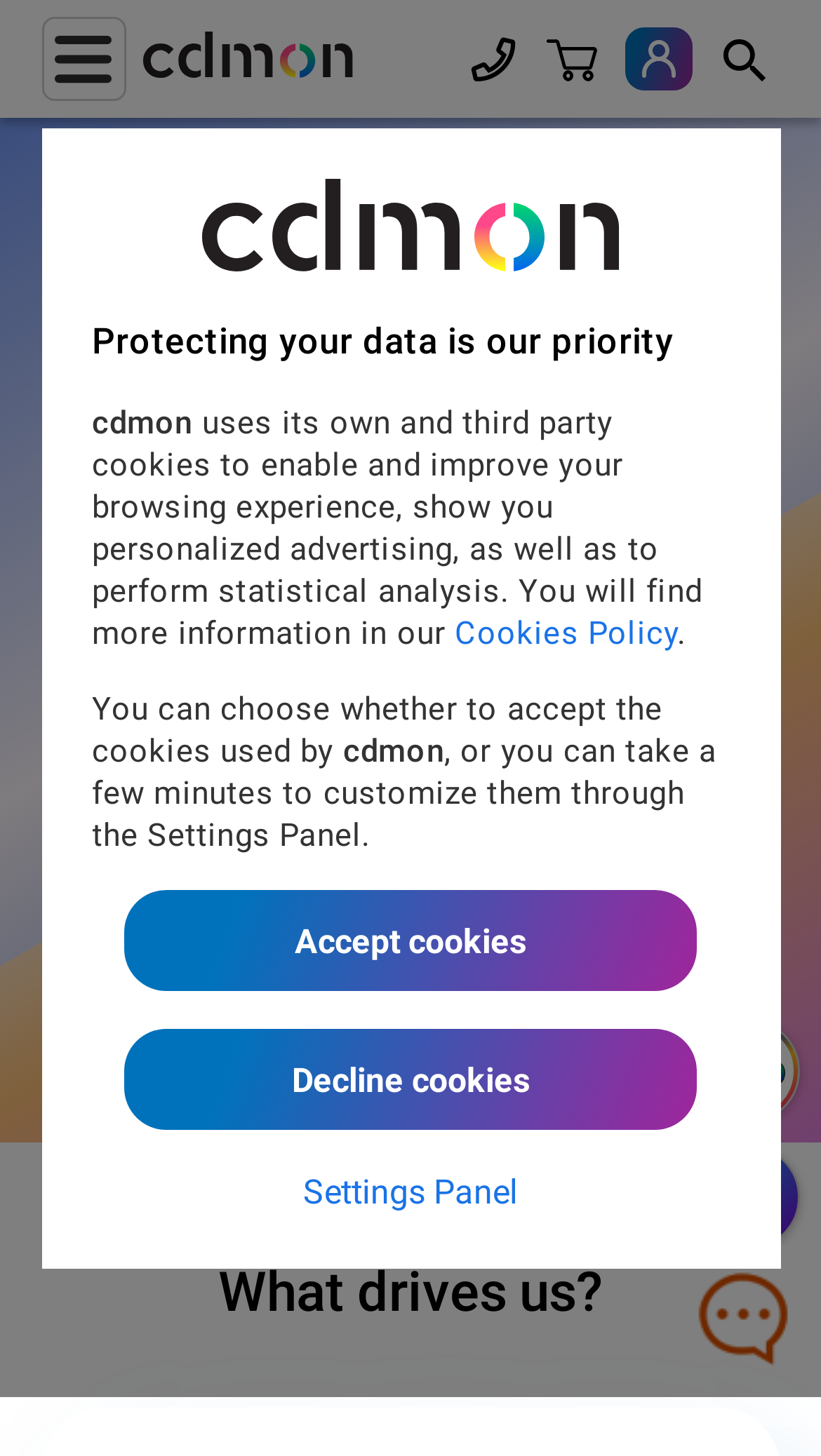Please locate the bounding box coordinates of the element's region that needs to be clicked to follow the instruction: "Click the menu button". The bounding box coordinates should be provided as four float numbers between 0 and 1, i.e., [left, top, right, bottom].

[0.05, 0.012, 0.153, 0.069]